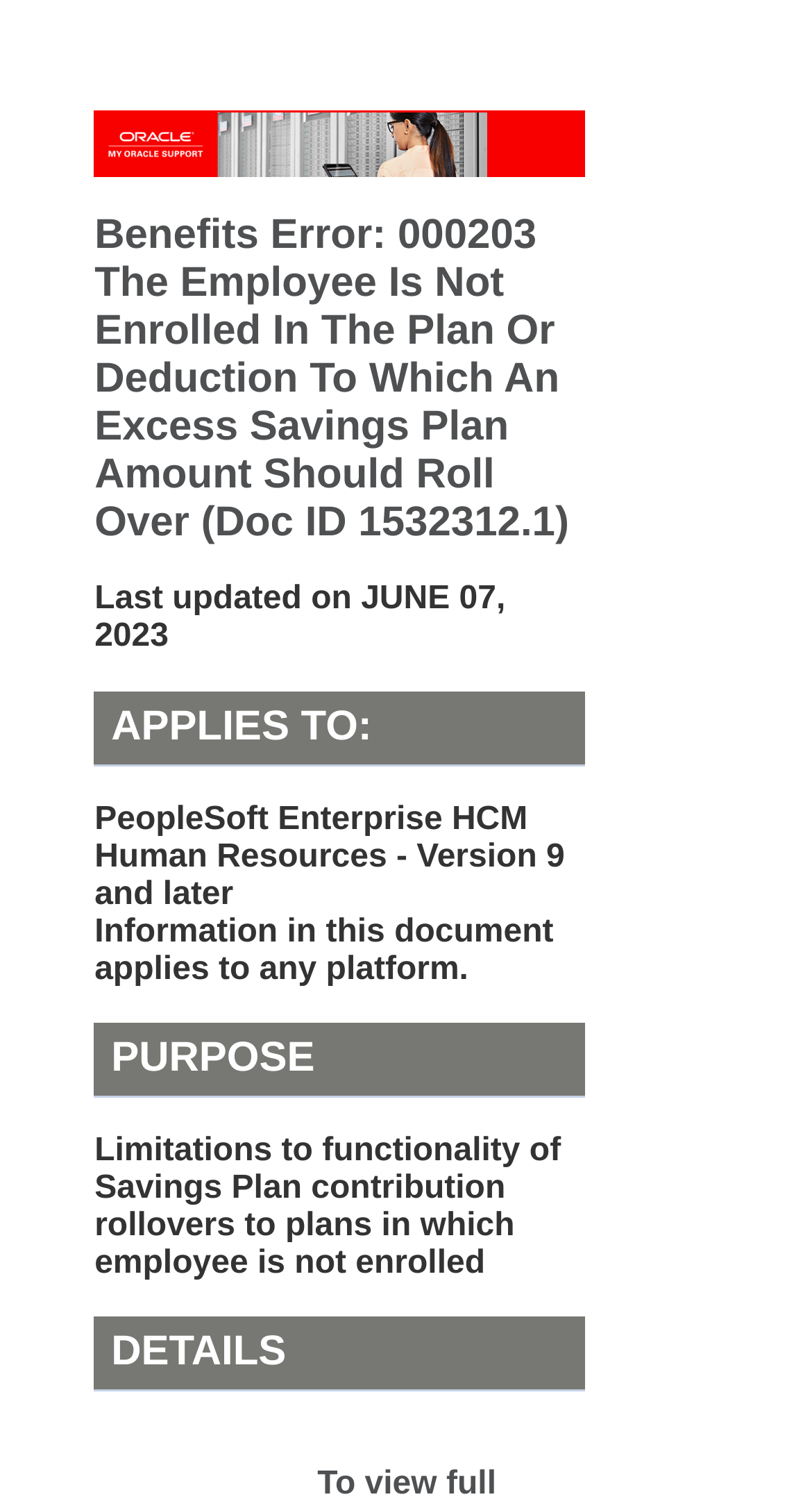What is the last updated date of the document?
Answer the question using a single word or phrase, according to the image.

JUNE 07, 2023